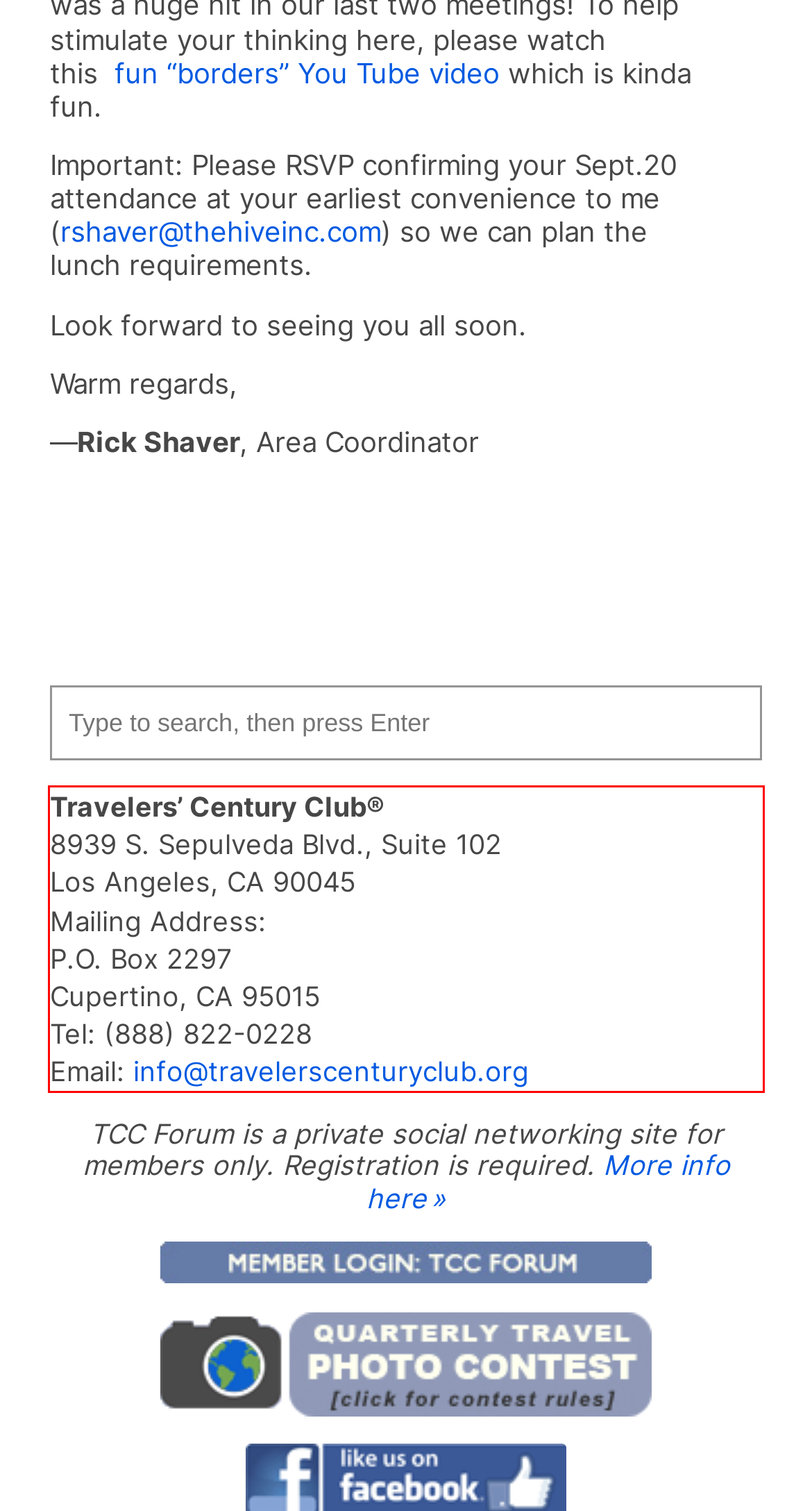You are given a screenshot of a webpage with a UI element highlighted by a red bounding box. Please perform OCR on the text content within this red bounding box.

Travelers’ Century Club® 8939 S. Sepulveda Blvd., Suite 102 Los Angeles, CA 90045 Mailing Address: P.O. Box 2297 Cupertino, CA 95015 Tel: (888) 822-0228 Email: info@travelerscenturyclub.org